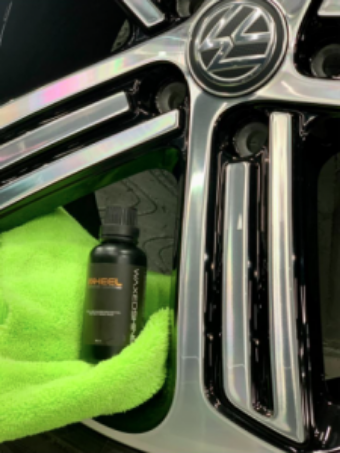Elaborate on the details you observe in the image.

The image showcases a close-up view of a well-maintained car wheel, featuring a shiny alloy rim with a distinctive Volkswagen emblem at its center. A black detailing spray bottle, labeled as "WHEEL," sits on a bright green microfiber cloth, which is perfectly positioned to highlight its use in the car detailing process. This scene captures the meticulous care taken during vehicle upkeep at Done N Dusted Detailing, a car cleaning service based in Manchester that prides itself on using top-quality products and techniques. The vibrant colors and attention to detail emphasize the dedication to excellence that defines the company's approach to automotive care.